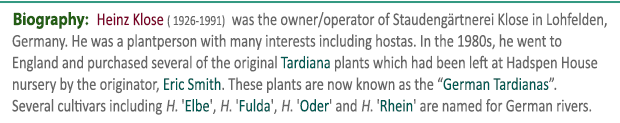Give a detailed account of what is happening in the image.

The image depicts a beautiful *Tardiana*-type hosta cultivar, specifically from Heinz Klose's plant nursery in Germany. Registered in 2003 by Peter and Jean Ruh of Ohio, this medium-sized hosta is characterized by its ovate-shaped foliage, which features a smooth texture and thick substance. In August, it produces pale lavender flowers that add a delicate touch to any garden setting. 

This particular cultivar is part of a lineage that connects it to historical figures in horticulture, notably Heinz Klose, who was instrumental in the propagation of Tardiana plants. His legacy includes the naming of several cultivars after German rivers, demonstrating a blend of botanical artistry and geographic homage. The hosta's elegant flowers and robust foliage make it a valued addition to plant collections and gardens alike.